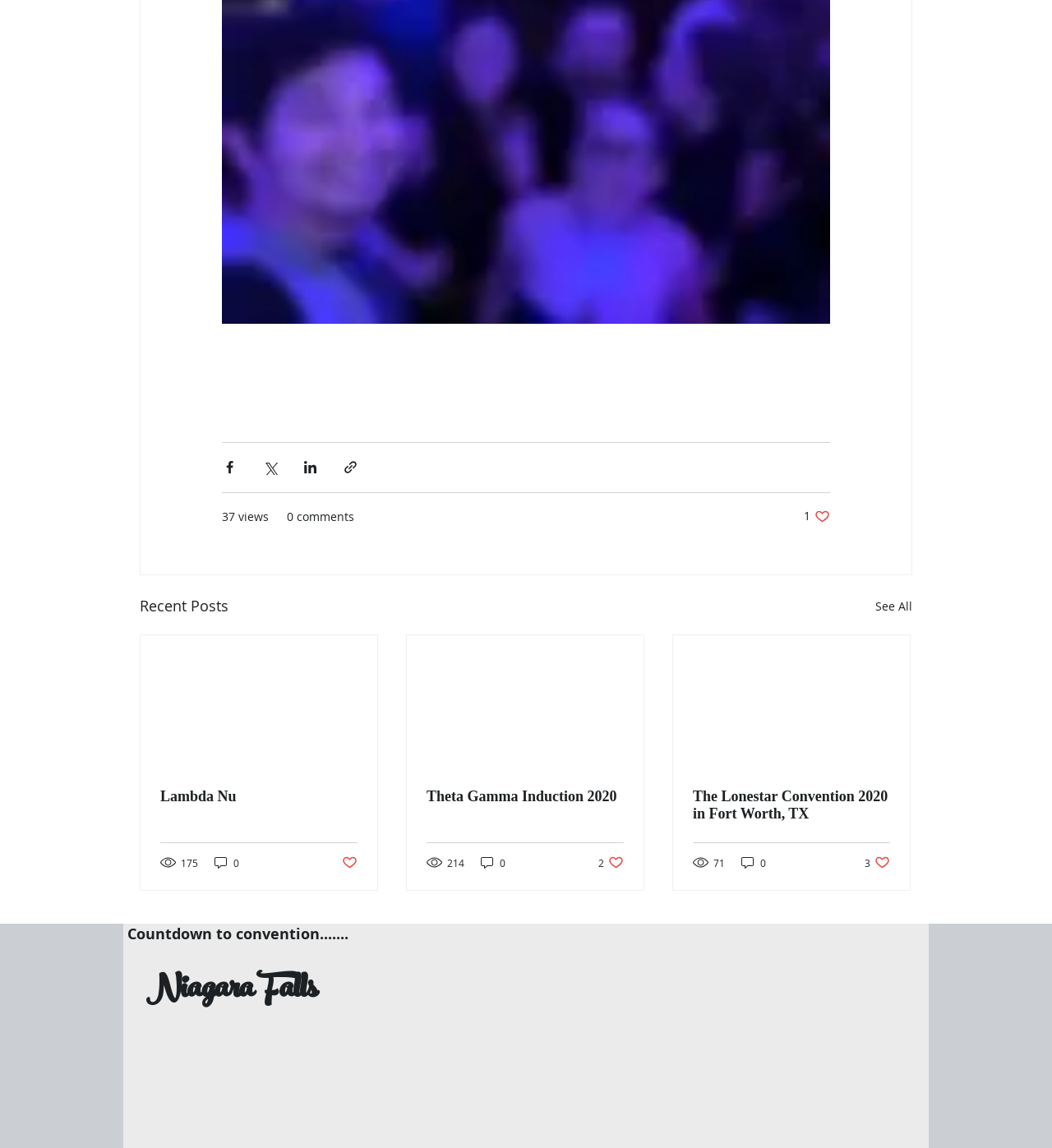Locate the bounding box of the UI element described in the following text: "aria-label="wikipedia button.PNG"".

[0.753, 0.93, 0.788, 0.962]